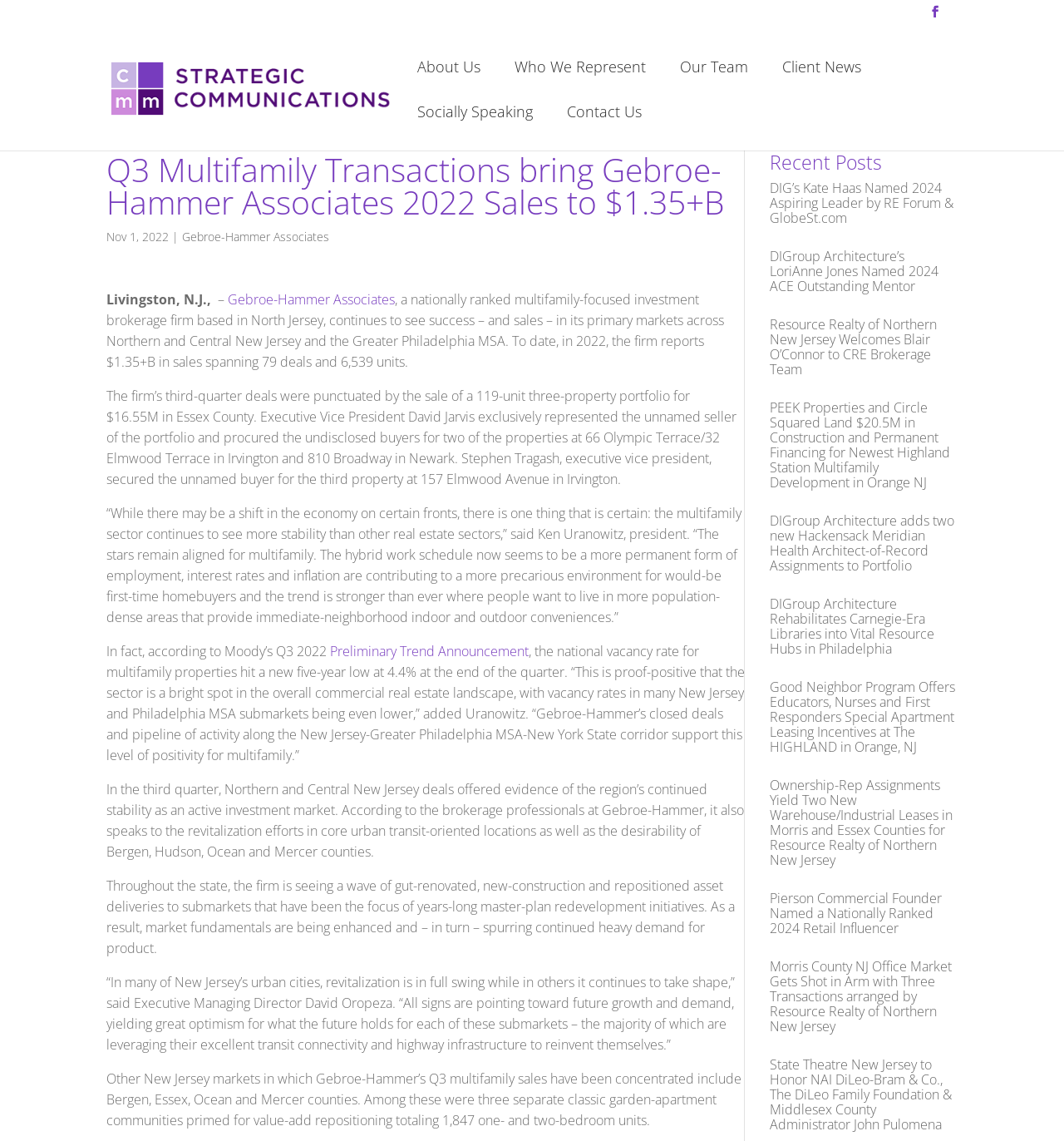Extract the heading text from the webpage.

Q3 Multifamily Transactions bring Gebroe-Hammer Associates 2022 Sales to $1.35+B